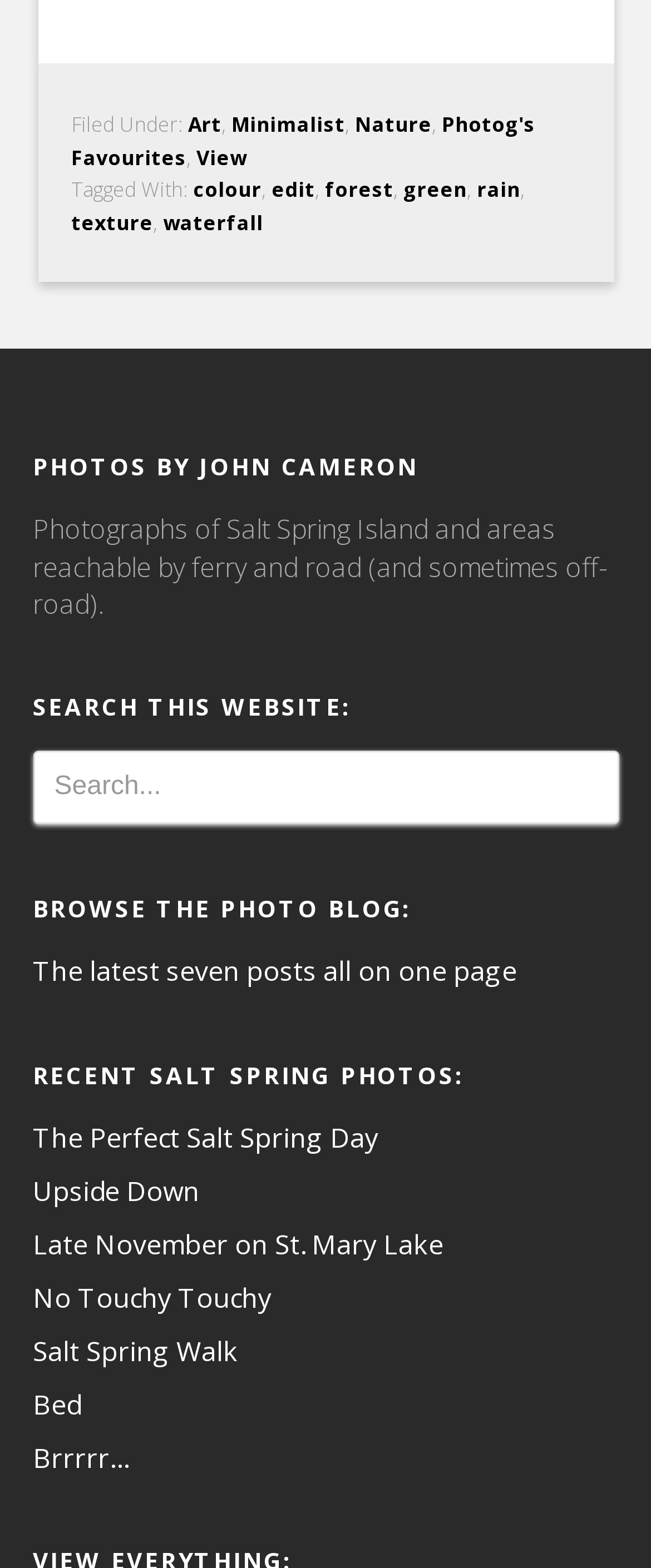Please reply to the following question with a single word or a short phrase:
How many recent Salt Spring photos are listed?

7